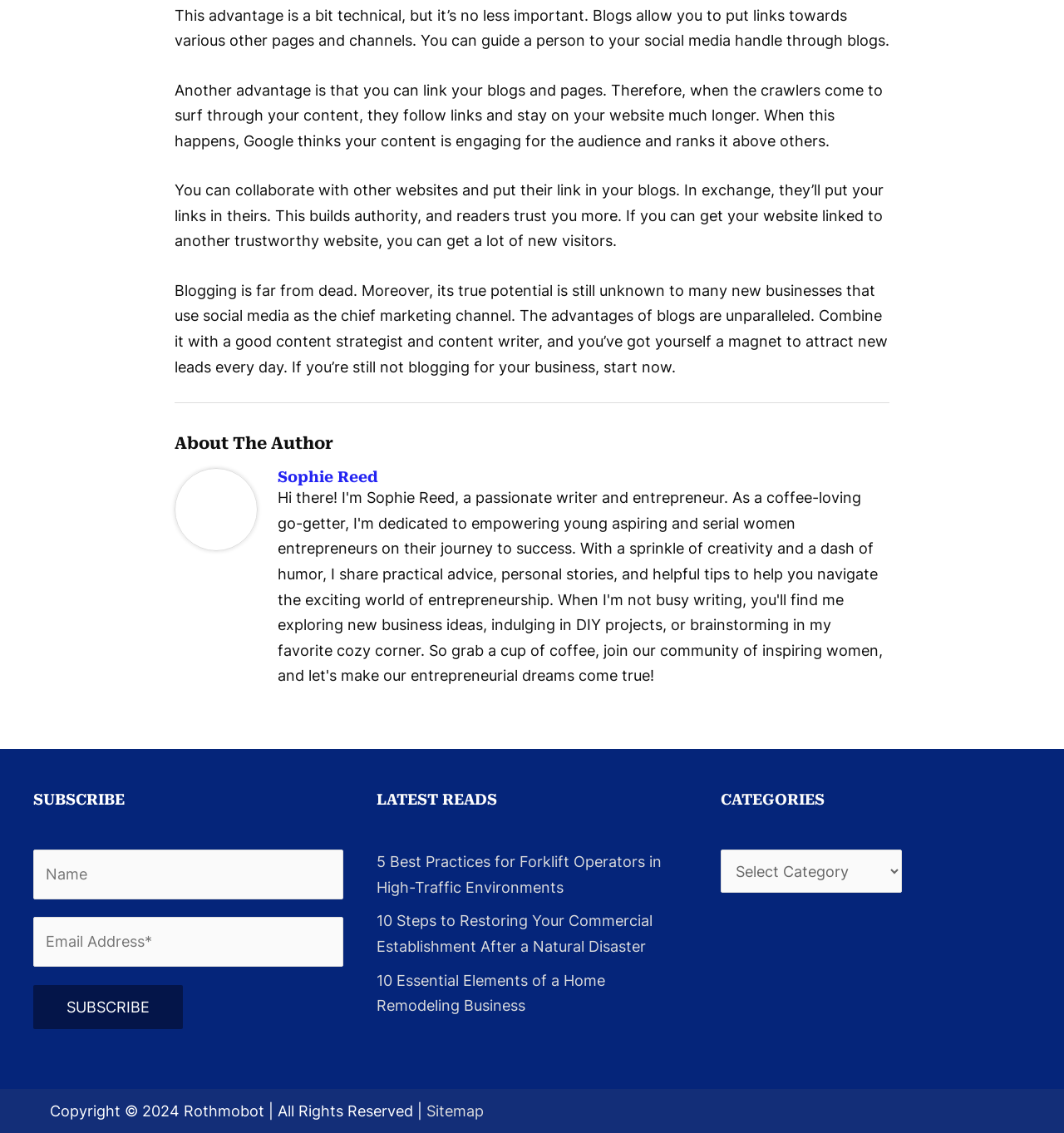Provide the bounding box coordinates for the area that should be clicked to complete the instruction: "View the sitemap".

[0.401, 0.973, 0.455, 0.988]